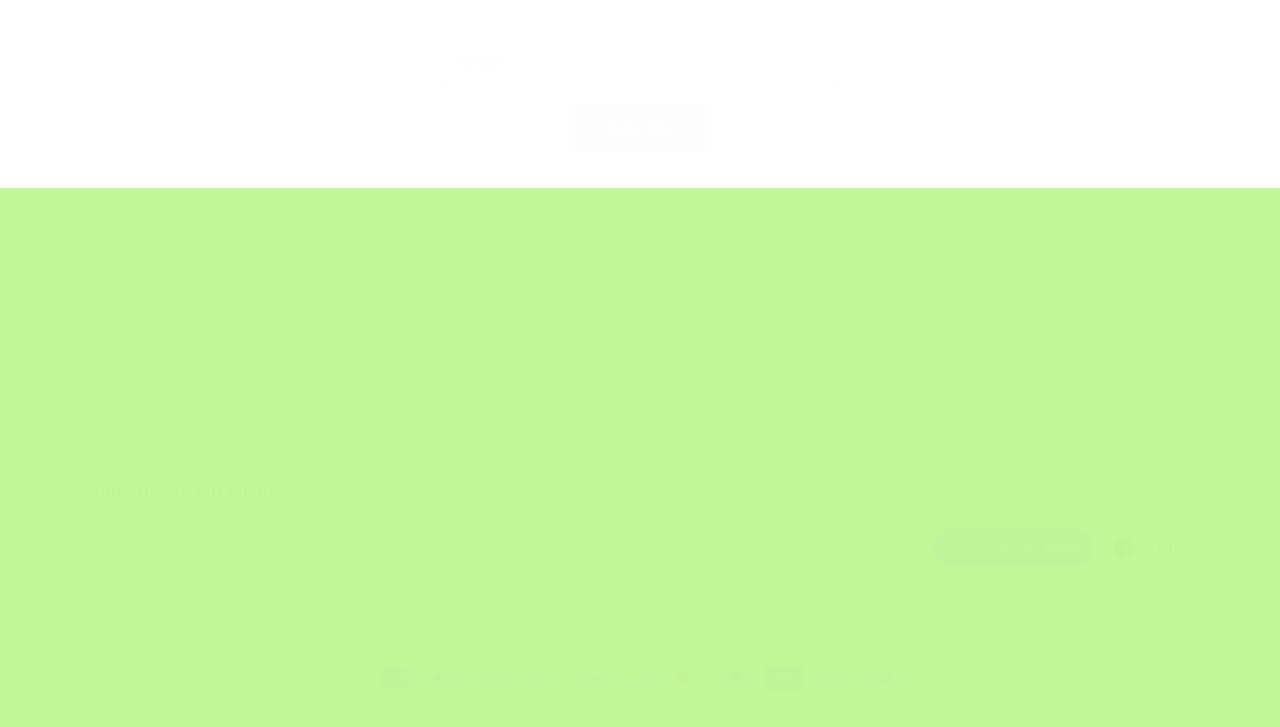Please specify the bounding box coordinates of the area that should be clicked to accomplish the following instruction: "Search the website". The coordinates should consist of four float numbers between 0 and 1, i.e., [left, top, right, bottom].

[0.07, 0.425, 0.104, 0.467]